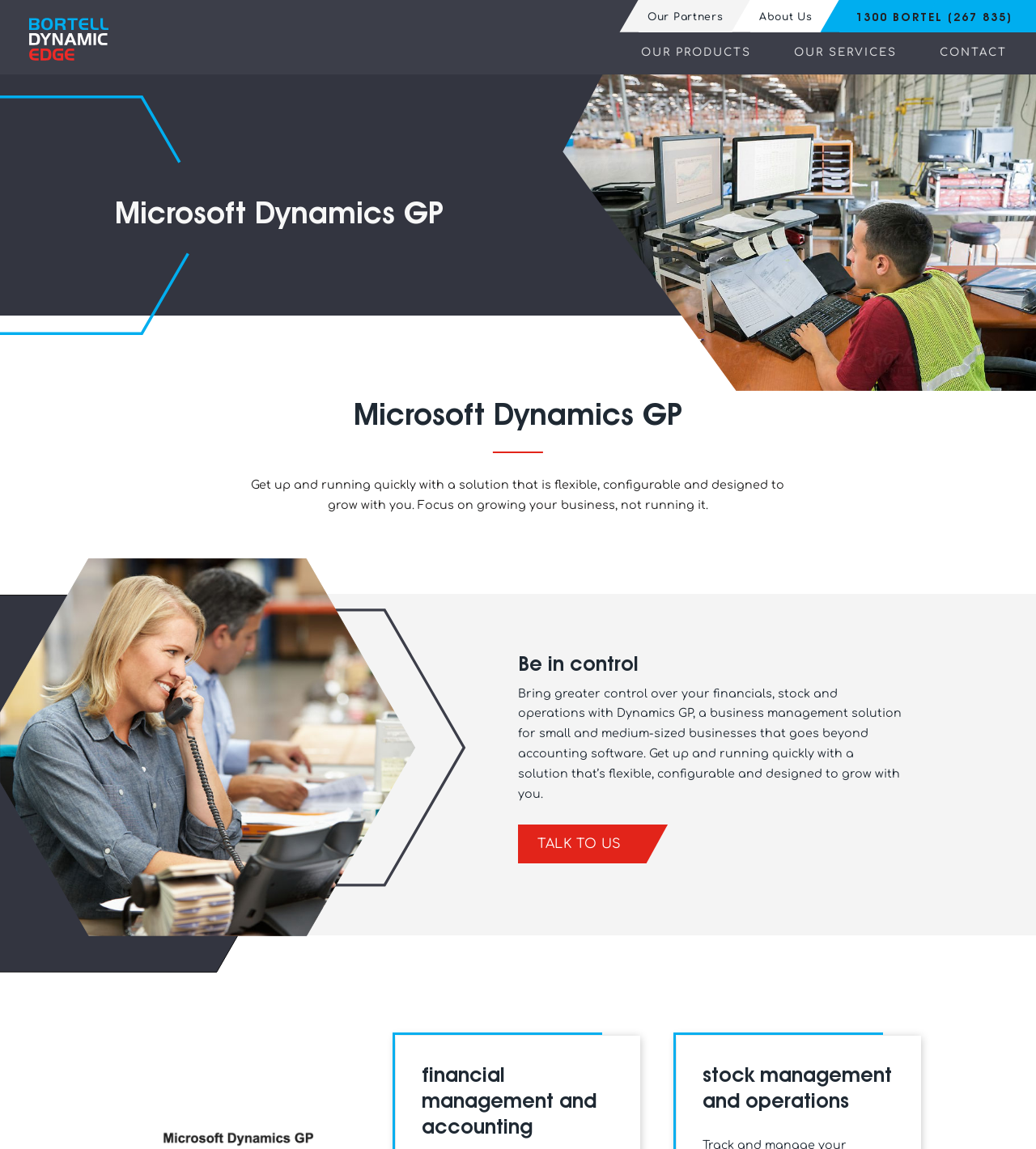Where is the 'TALK TO US' button located? Observe the screenshot and provide a one-word or short phrase answer.

Below 'Be in control' section